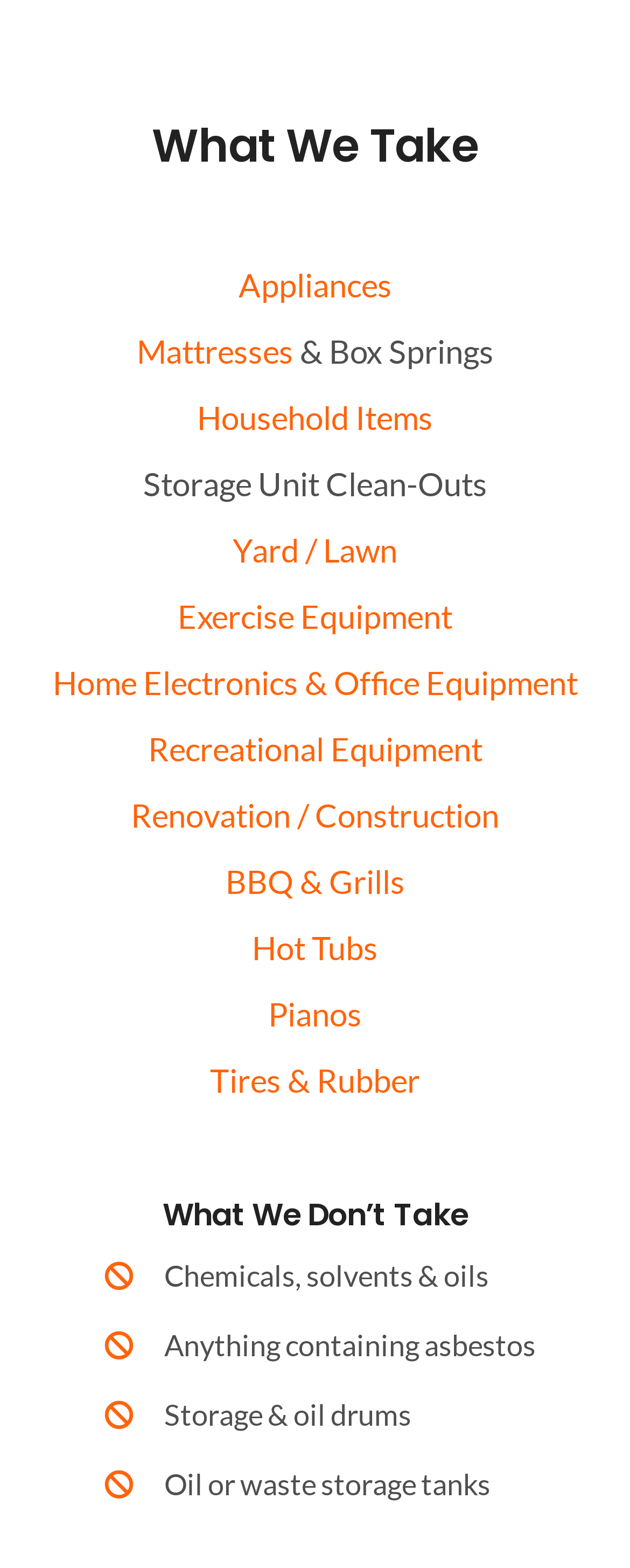Locate the bounding box of the UI element with the following description: "Recreational Equipment".

[0.235, 0.465, 0.765, 0.489]